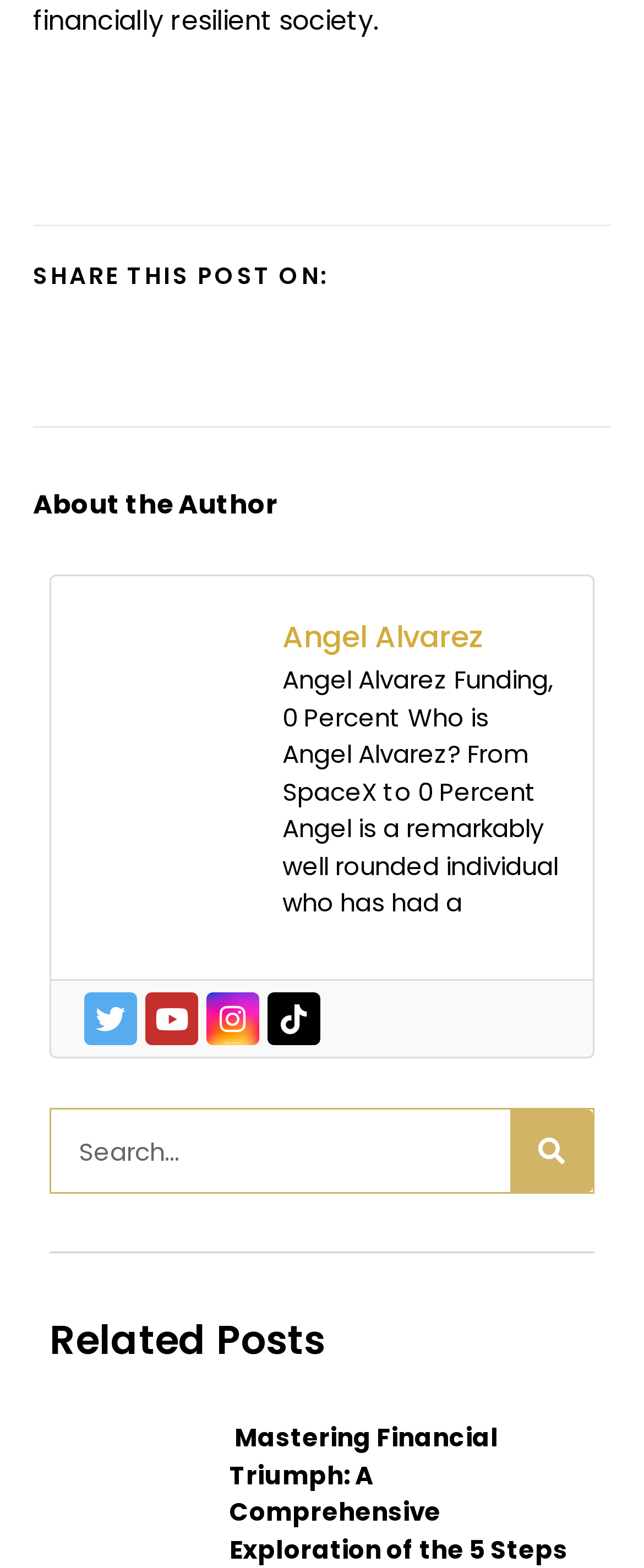Please identify the bounding box coordinates of the clickable area that will allow you to execute the instruction: "Search".

[0.079, 0.708, 0.921, 0.761]